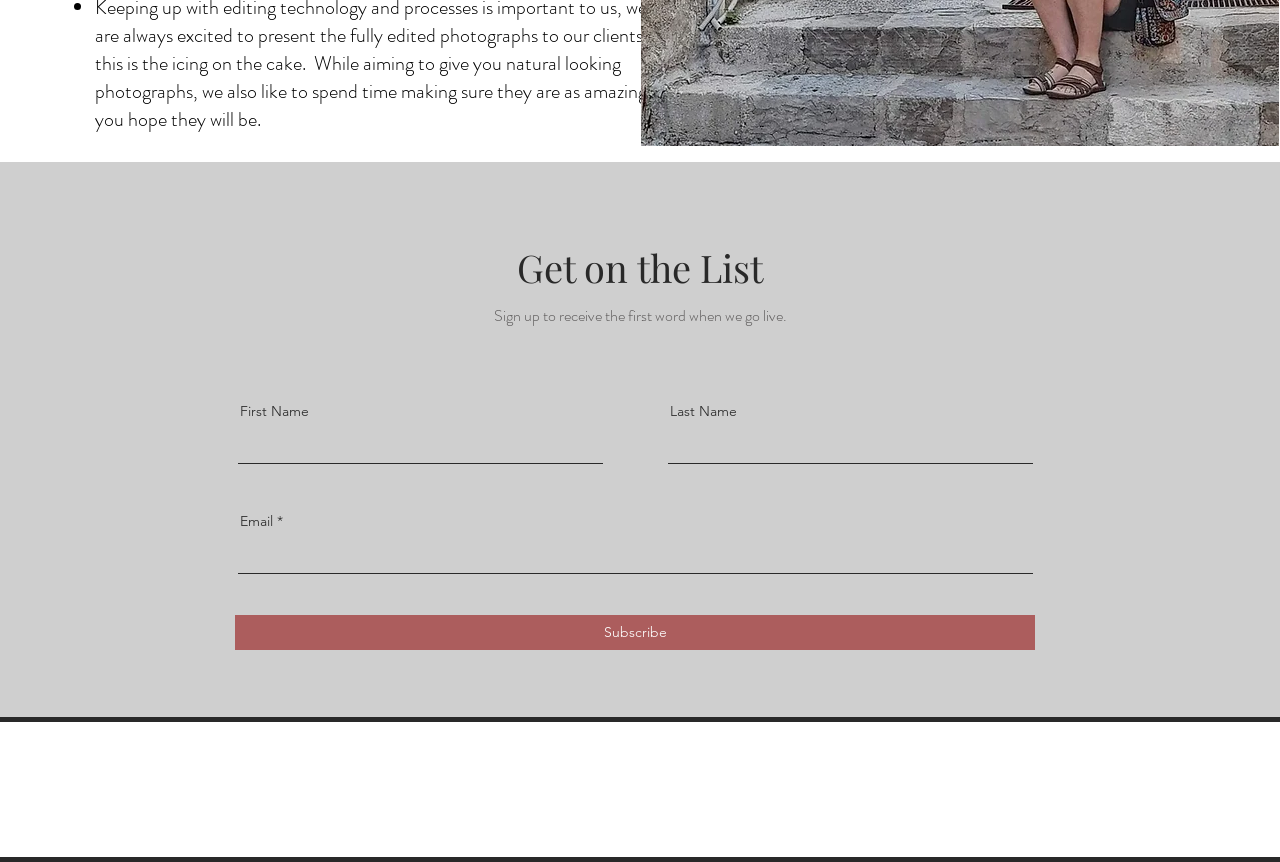What is the purpose of the webpage?
Respond to the question with a well-detailed and thorough answer.

The webpage has a heading 'Get on the List' and a static text 'Sign up to receive the first word when we go live.' which indicates that the purpose of the webpage is to allow users to sign up for a newsletter or receive updates.